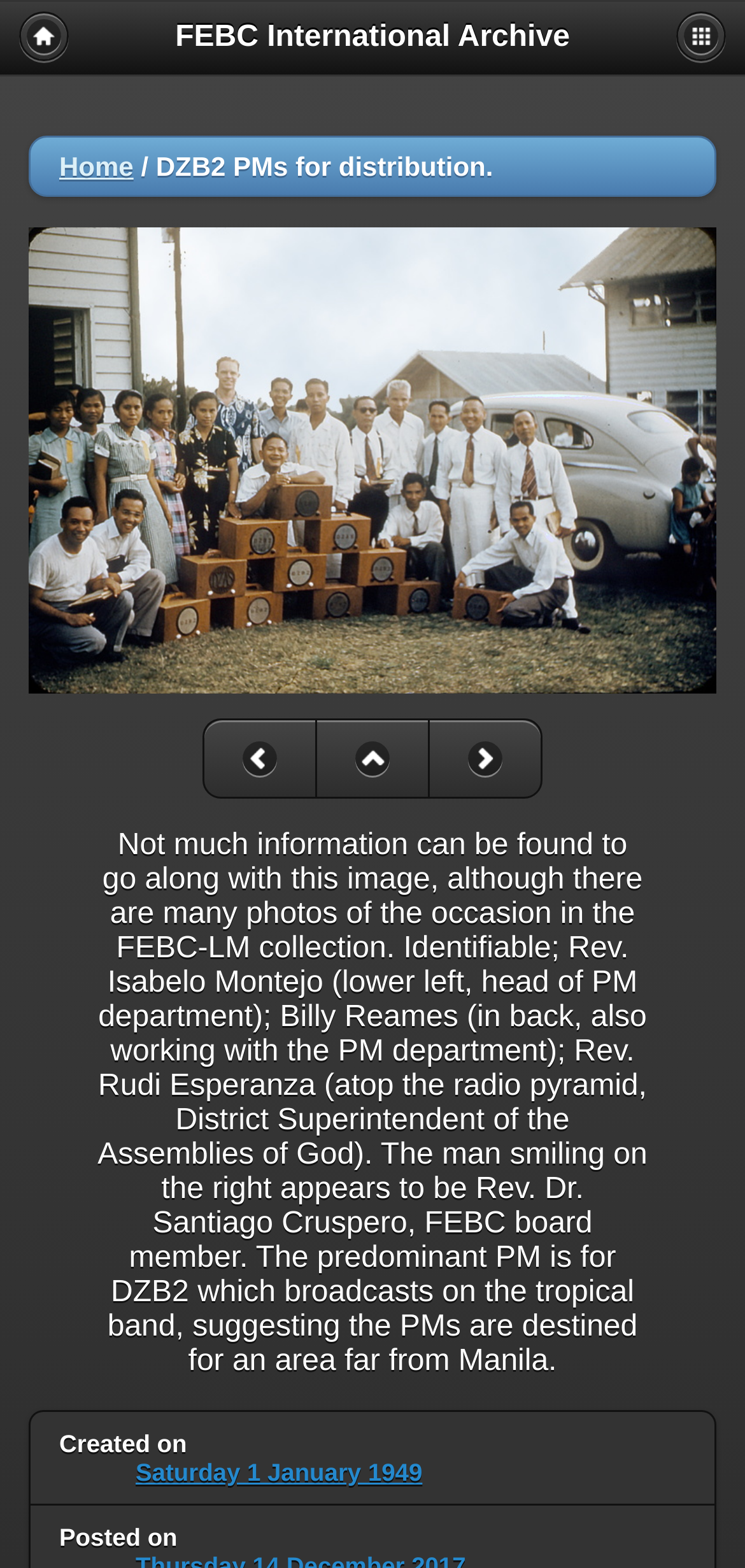What is the broadcast band of DZB2?
Based on the image, answer the question with as much detail as possible.

The answer can be found in the static text element that describes the image. It mentions that the predominant PM is for DZB2 which broadcasts on the tropical band.